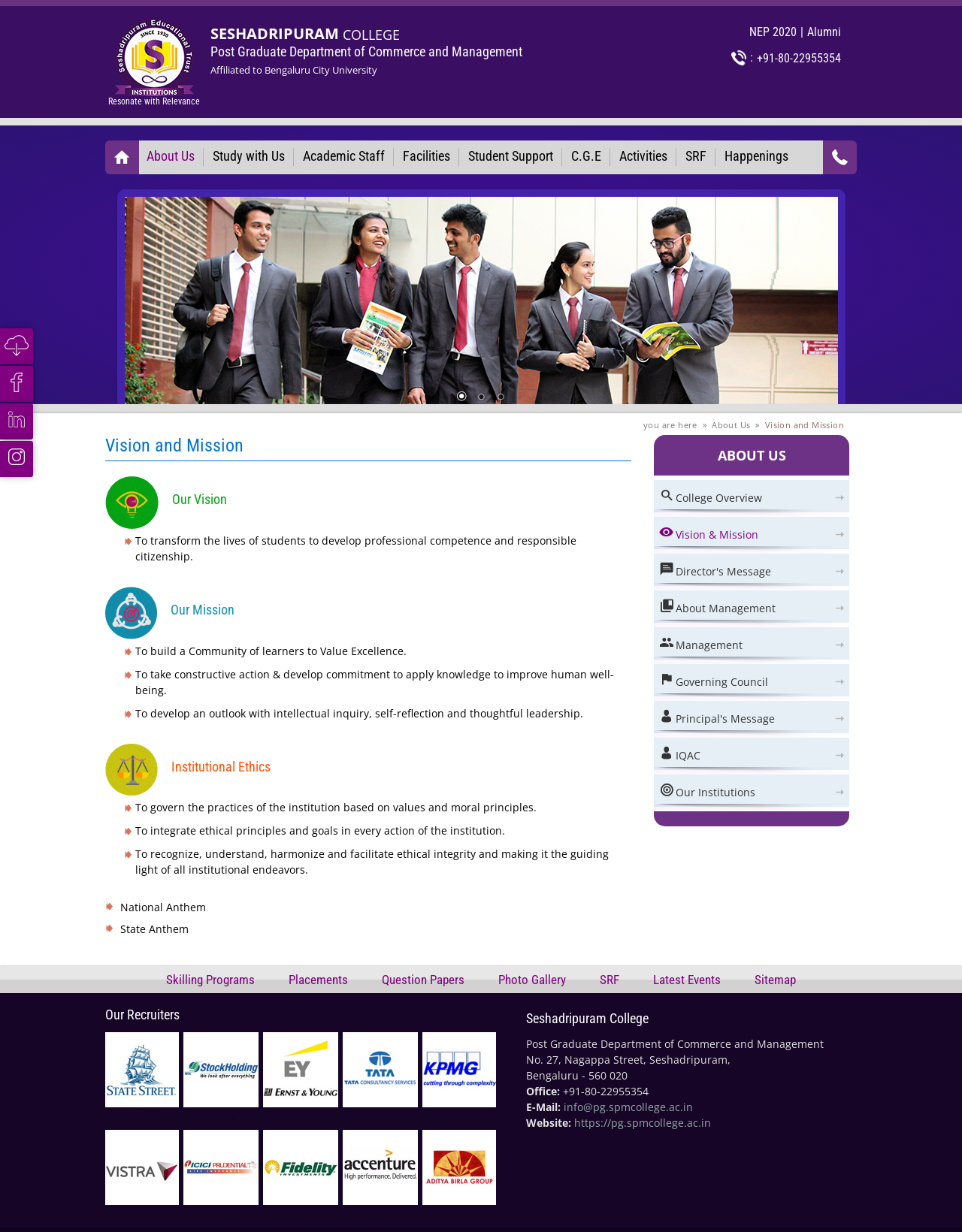From the given element description: "Vision and Mission", find the bounding box for the UI element. Provide the coordinates as four float numbers between 0 and 1, in the order [left, top, right, bottom].

[0.795, 0.34, 0.877, 0.349]